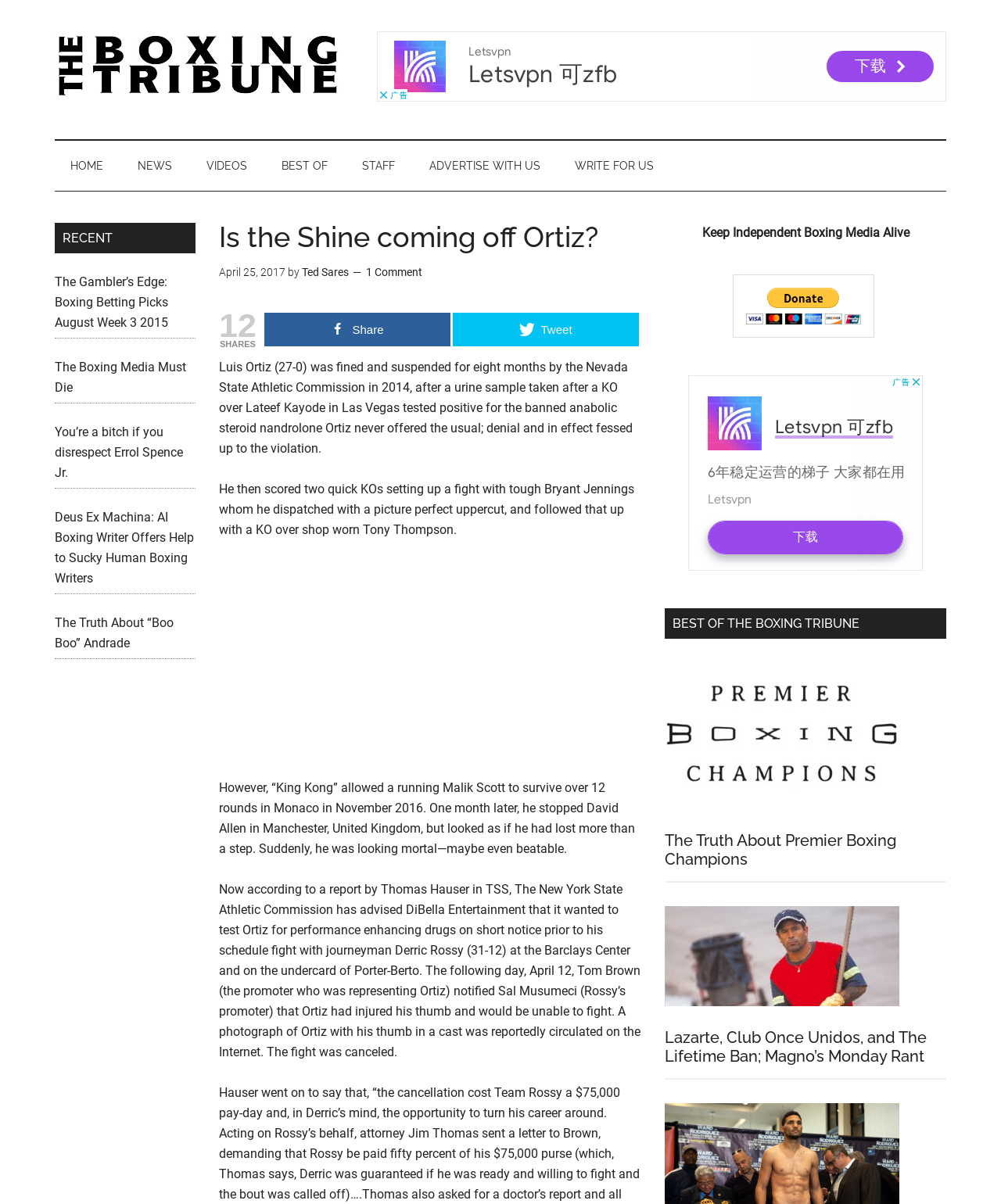Find the bounding box coordinates of the clickable area that will achieve the following instruction: "Click the 'HOME' link".

[0.055, 0.117, 0.119, 0.158]